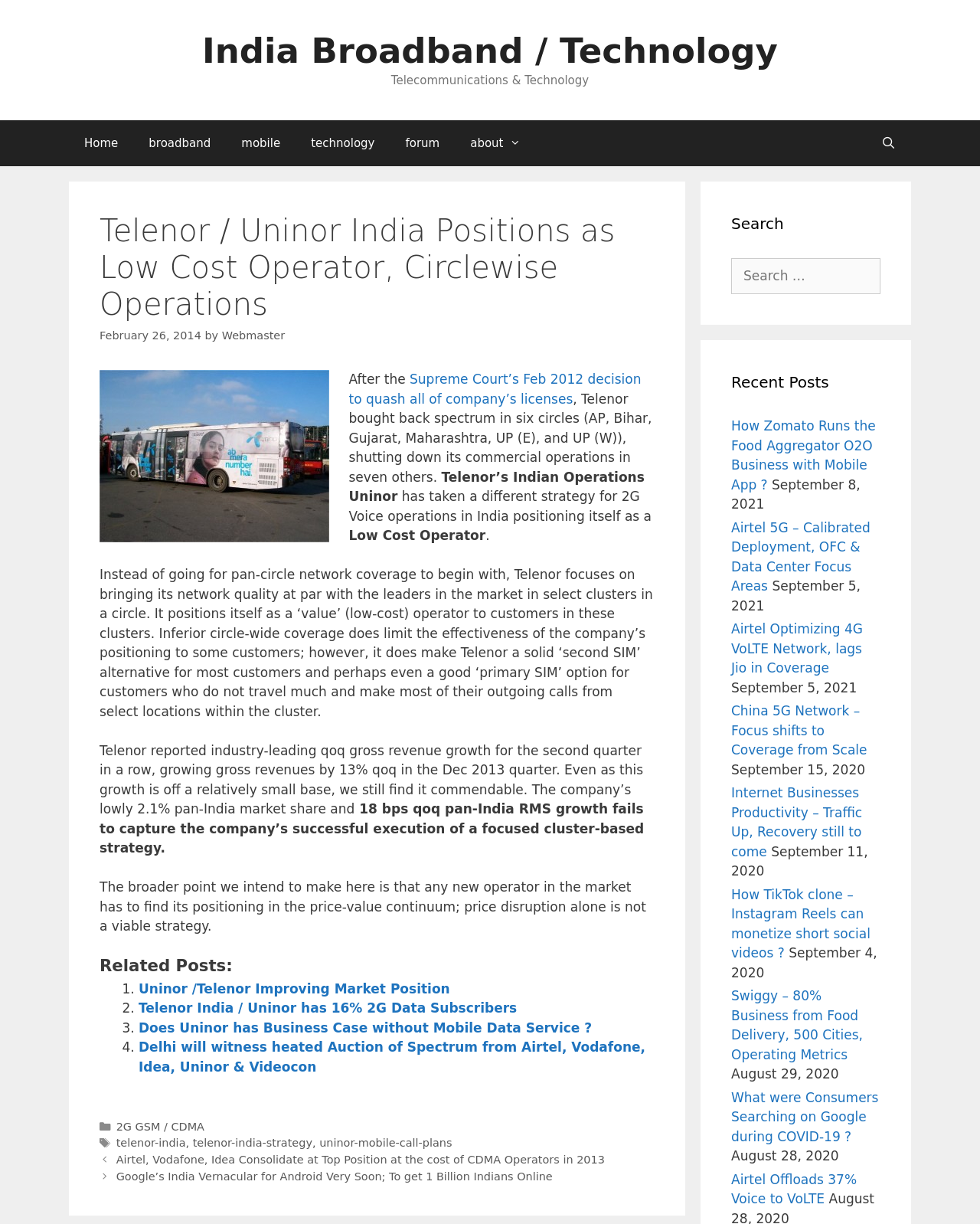Find the bounding box coordinates of the element's region that should be clicked in order to follow the given instruction: "View related post about Uninor /Telenor Improving Market Position". The coordinates should consist of four float numbers between 0 and 1, i.e., [left, top, right, bottom].

[0.141, 0.802, 0.459, 0.814]